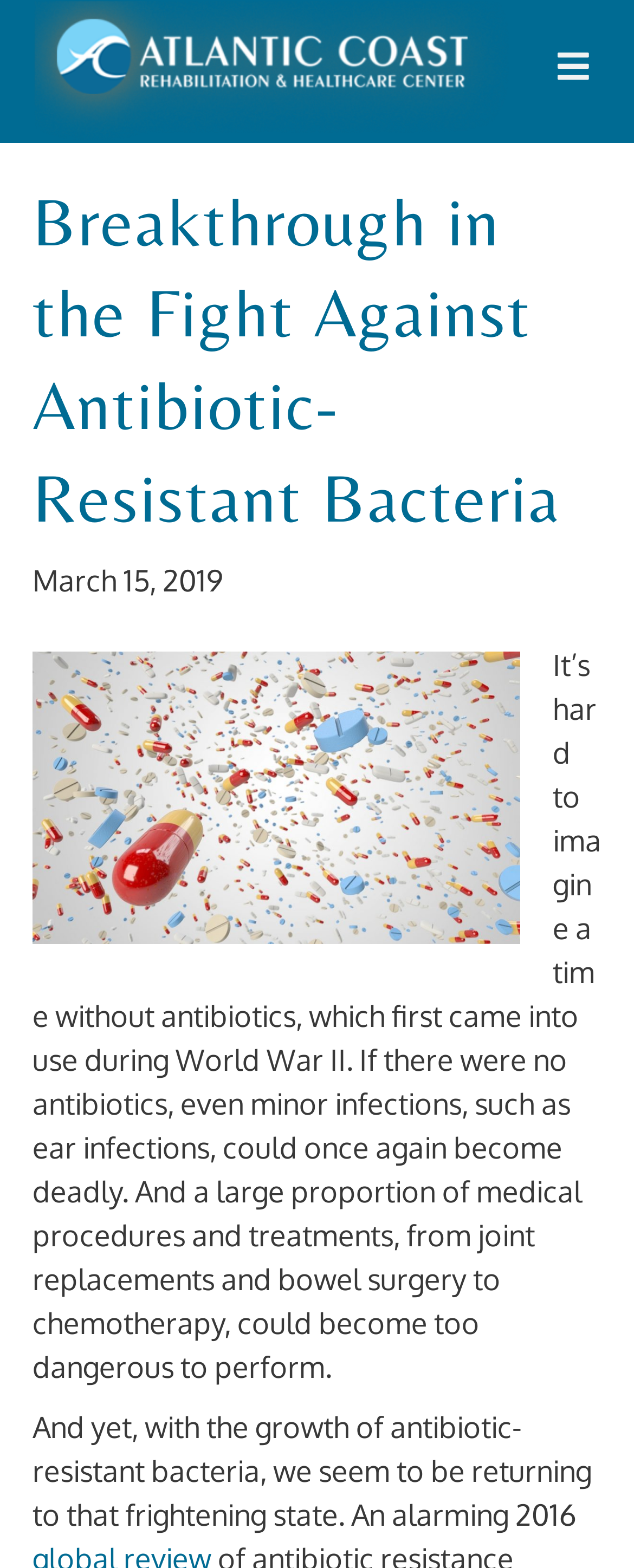Determine the primary headline of the webpage.

Breakthrough in the Fight Against Antibiotic-Resistant Bacteria